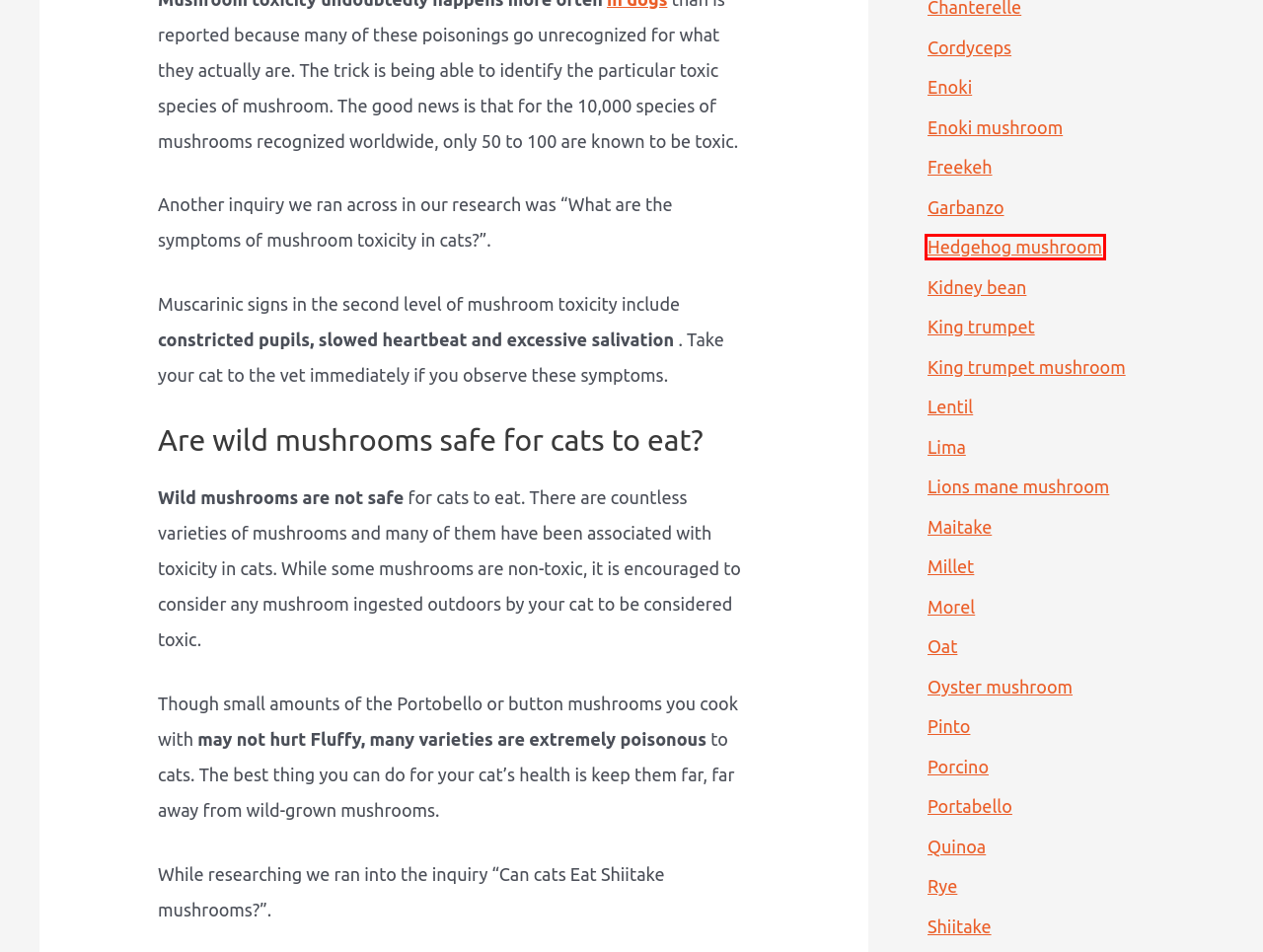Review the screenshot of a webpage which includes a red bounding box around an element. Select the description that best fits the new webpage once the element in the bounding box is clicked. Here are the candidates:
A. Shiitake - AnyEating
B. Hedgehog mushroom - AnyEating
C. Freekeh - AnyEating
D. King trumpet mushroom - AnyEating
E. Morel - AnyEating
F. Maitake - AnyEating
G. King trumpet - AnyEating
H. Rye - AnyEating

B